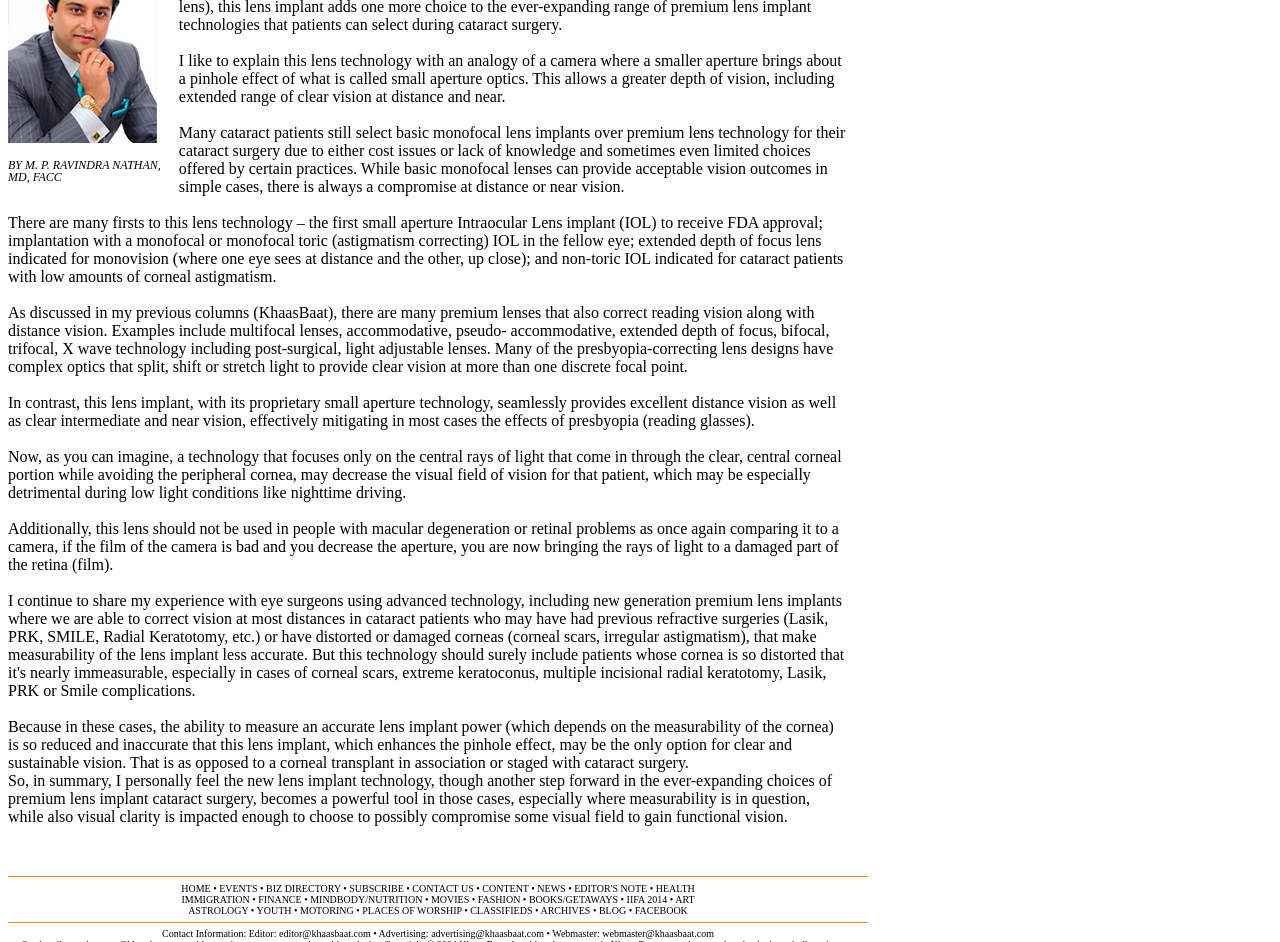Provide your answer in one word or a succinct phrase for the question: 
How many links are there in the footer?

20